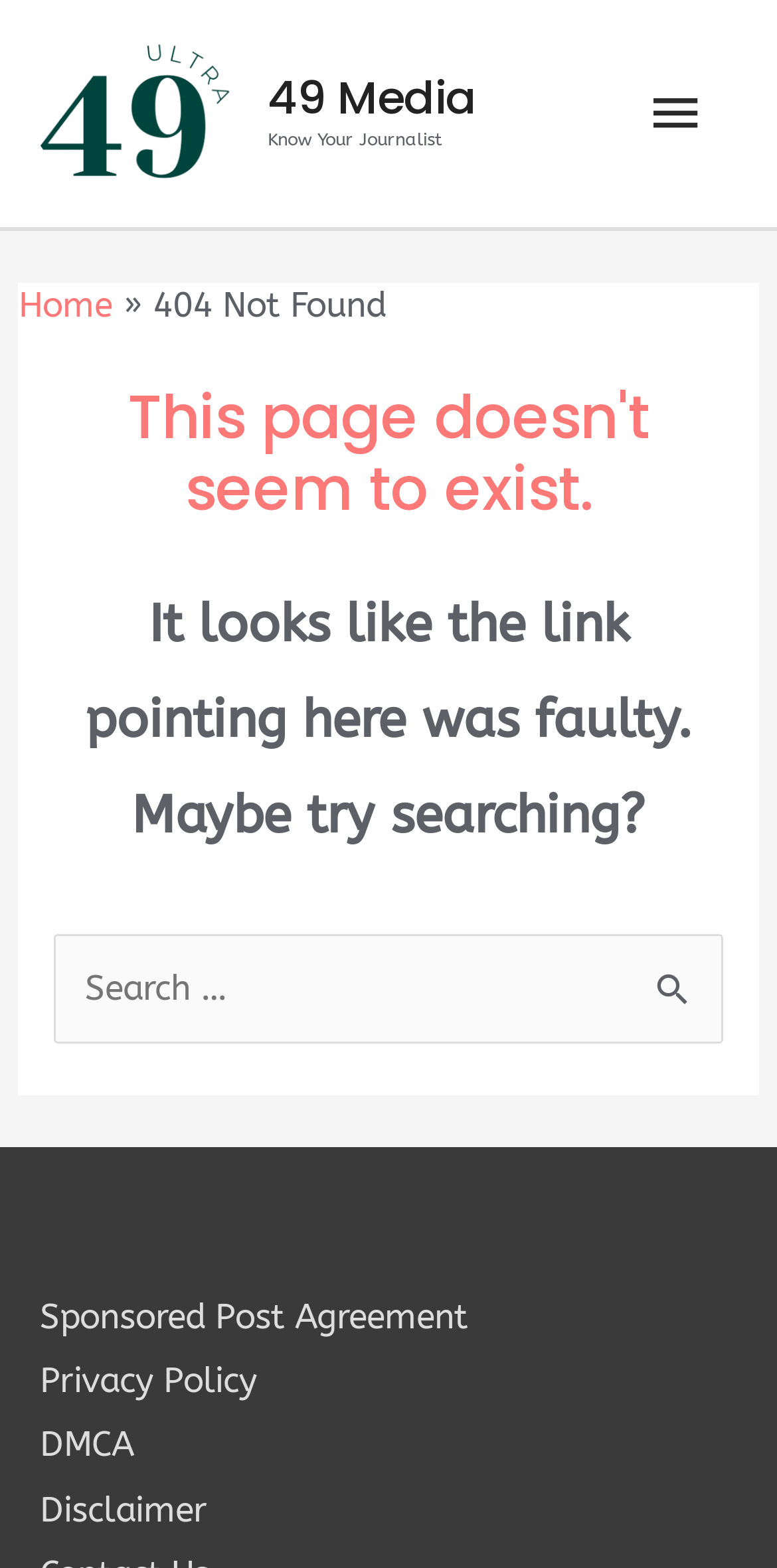Please identify the coordinates of the bounding box for the clickable region that will accomplish this instruction: "Search for something".

[0.068, 0.596, 0.932, 0.666]